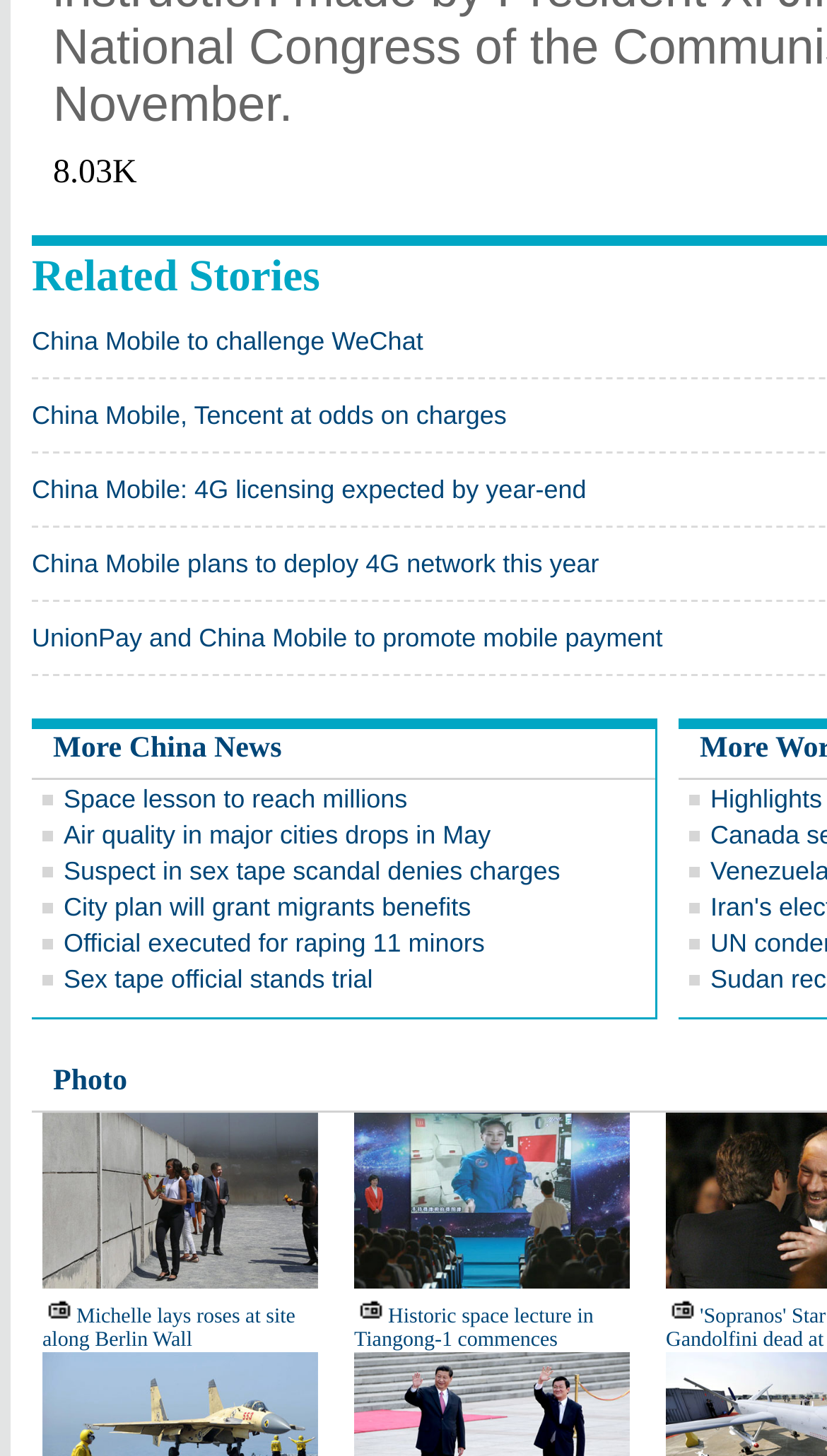Please determine the bounding box coordinates of the section I need to click to accomplish this instruction: "View 'More China News'".

[0.064, 0.504, 0.341, 0.526]